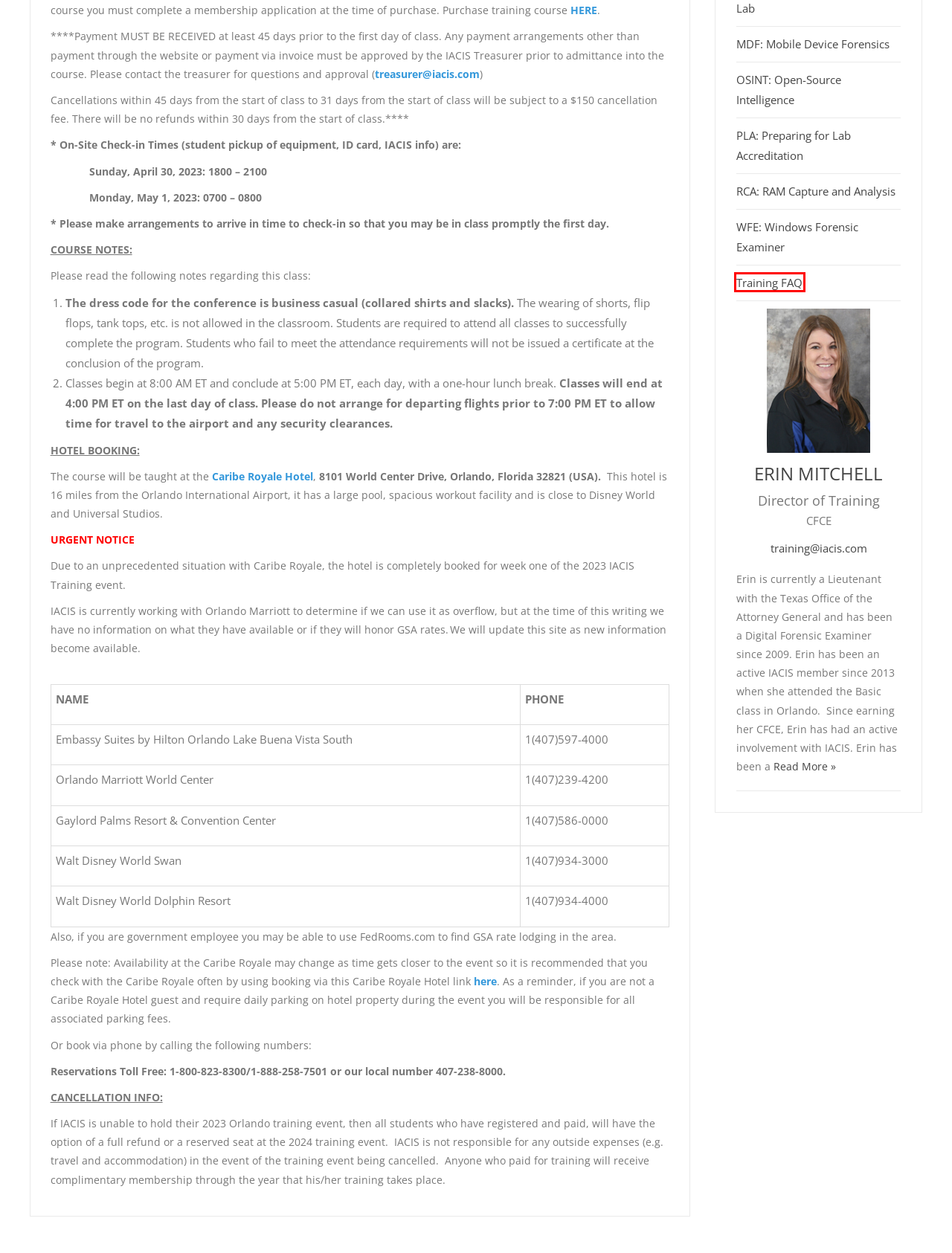Review the screenshot of a webpage containing a red bounding box around an element. Select the description that best matches the new webpage after clicking the highlighted element. The options are:
A. IACIS - Erin Mitchell
B. IACIS - MDF: Mobile Device Forensics
C. IACIS - Caribe Royale Hotel
D. IACIS - Training FAQ
E. IACIS - OSINT: Open-Source Intelligence
F. IACIS - PLA: Preparing for Lab Accreditation
G. IACIS Digital Forensic Training 2023 - Learn about the event and search for hotels
H. IACIS - RCA: RAM Capture and Analysis

D